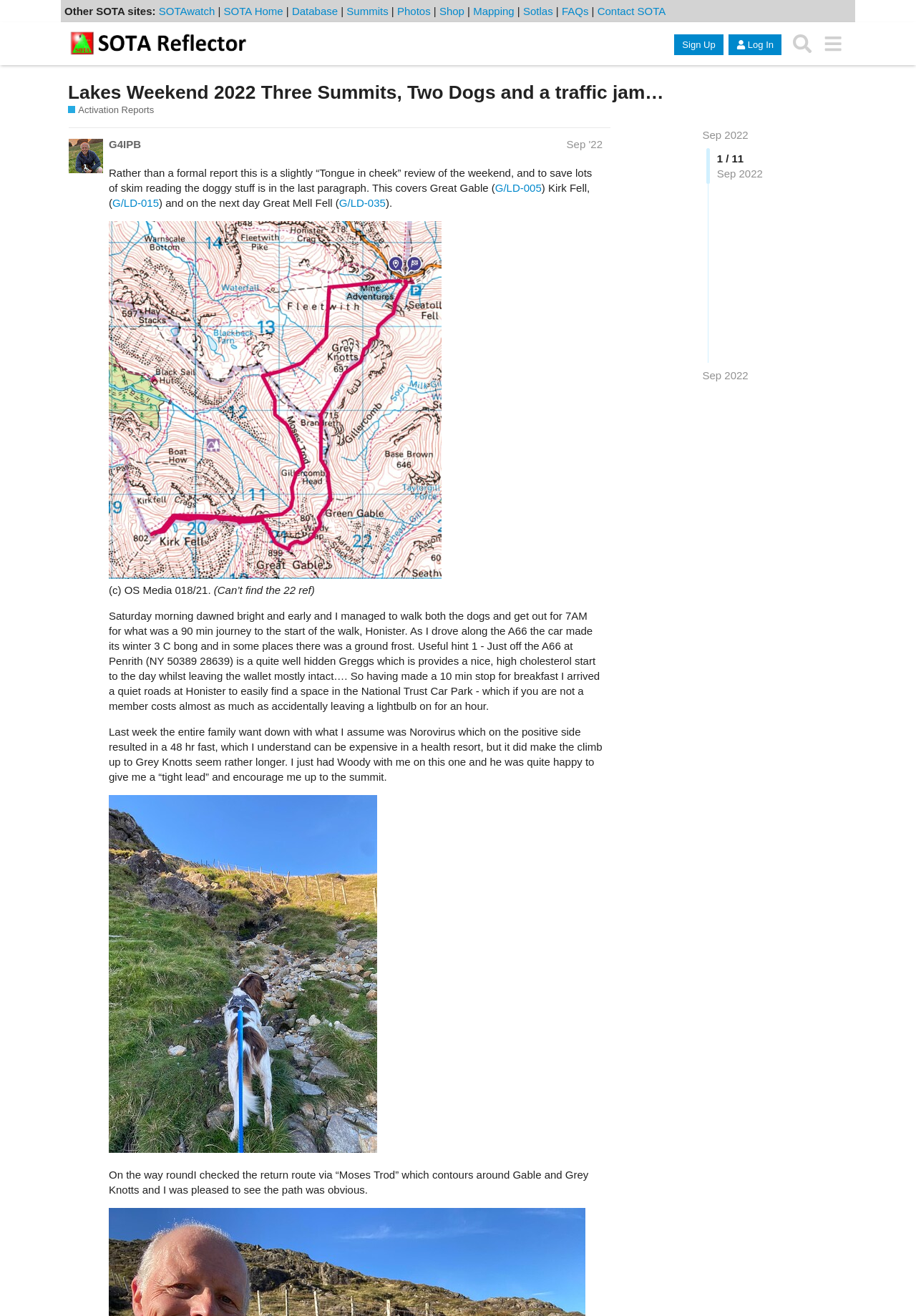How many summits were activated?
Please provide a single word or phrase answer based on the image.

Three